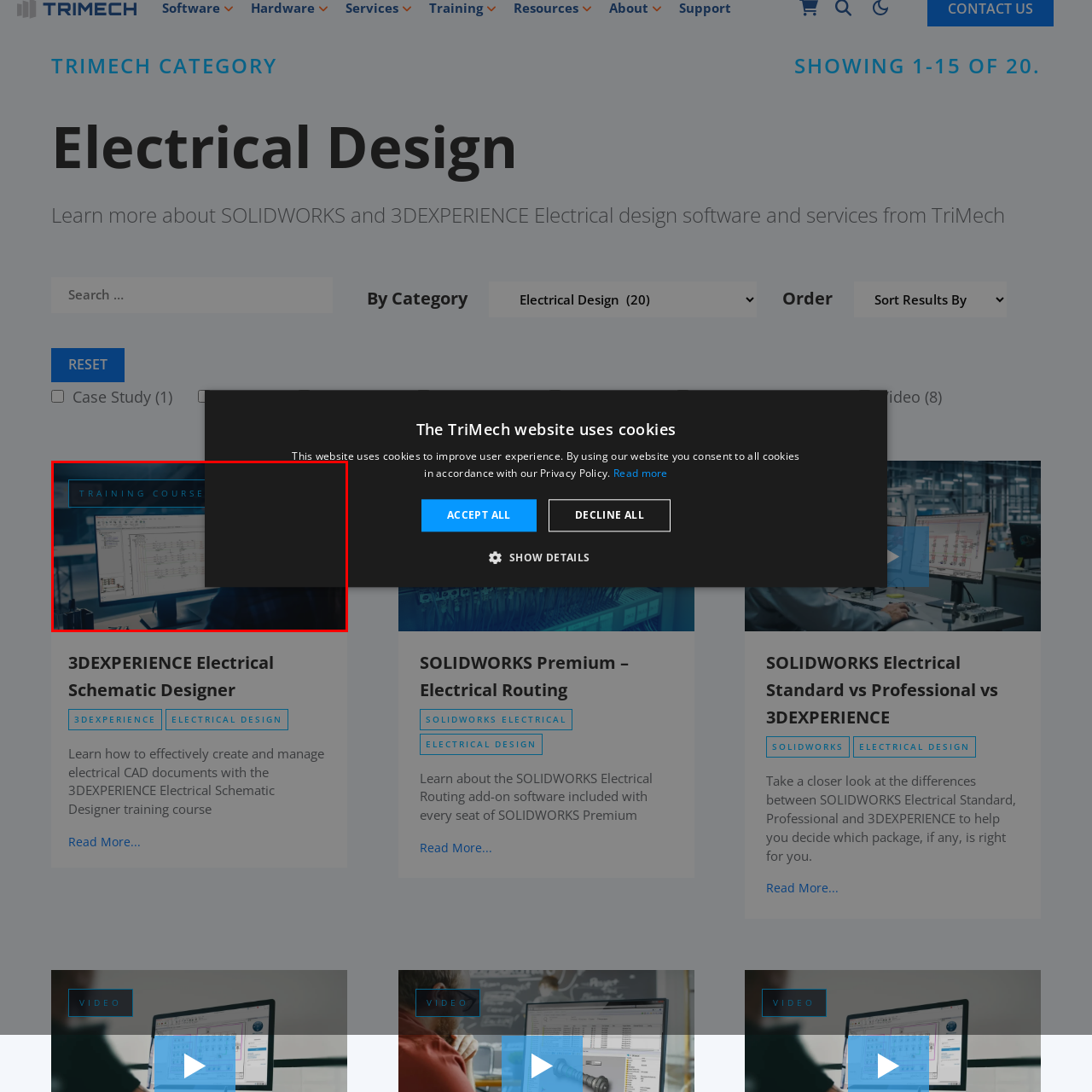Inspect the image surrounded by the red border and give a one-word or phrase answer to the question:
What is the purpose of the setting in the image?

Focused learning and application